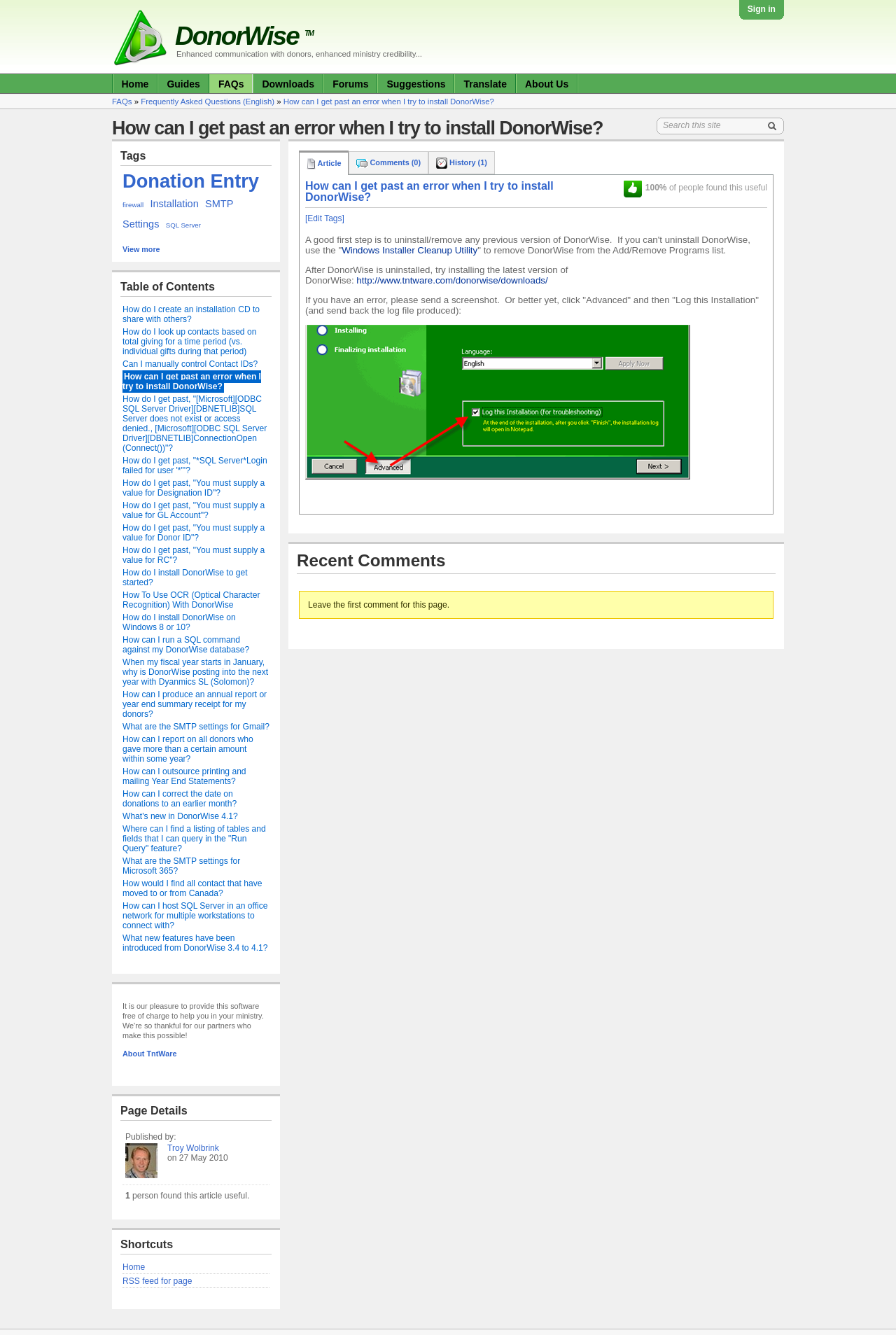What is the purpose of the 'Search this site' textbox?
Give a thorough and detailed response to the question.

I inferred the purpose of the 'Search this site' textbox by looking at its label and its location at the top right corner of the webpage, which is a common location for search boxes.